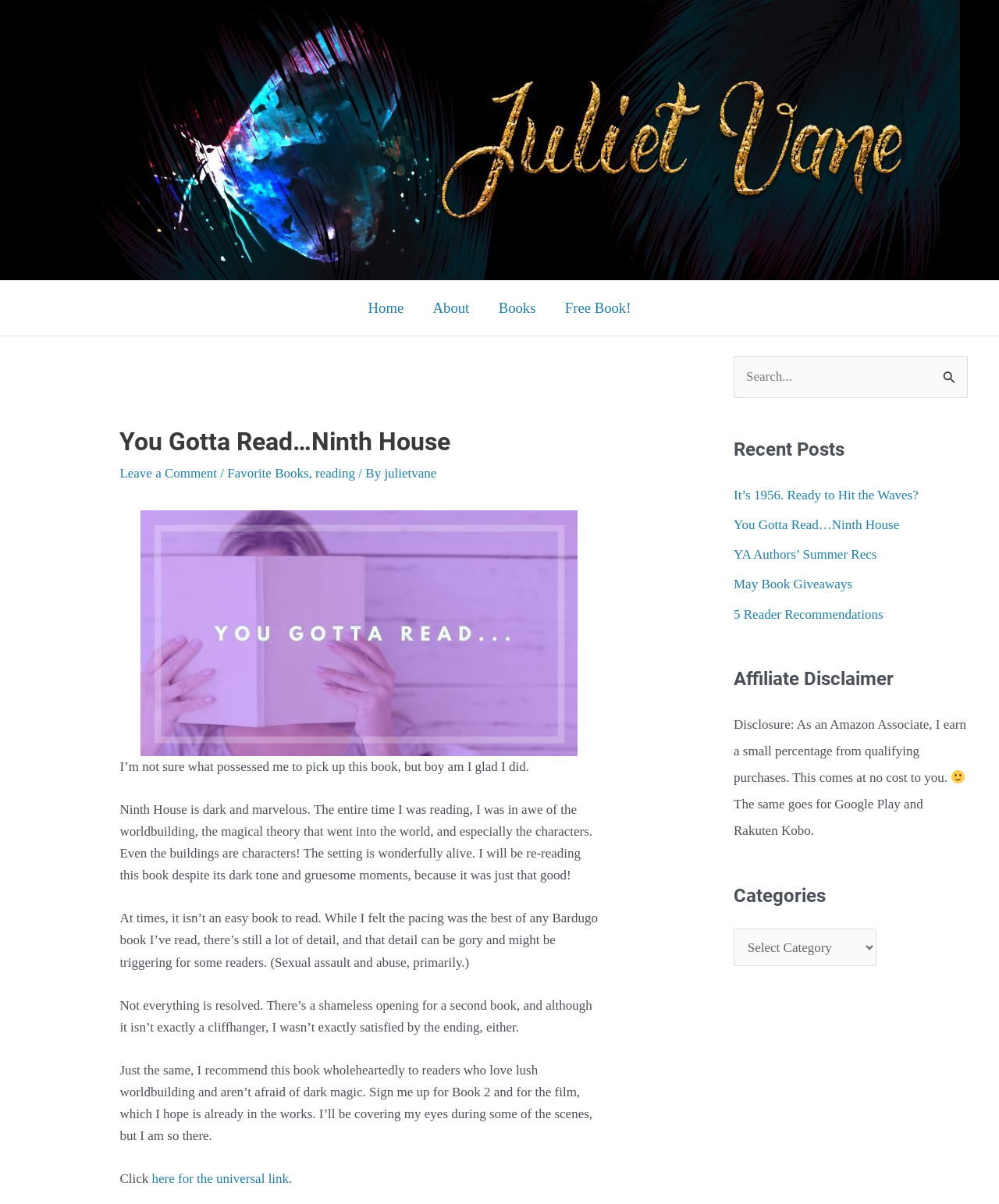What is the name of the book being reviewed?
Please interpret the details in the image and answer the question thoroughly.

The answer can be found in the heading 'You Gotta Read…Ninth House' which is a part of the HeaderAsNonLandmark element. This heading is located at the top of the webpage and is a prominent feature of the page.